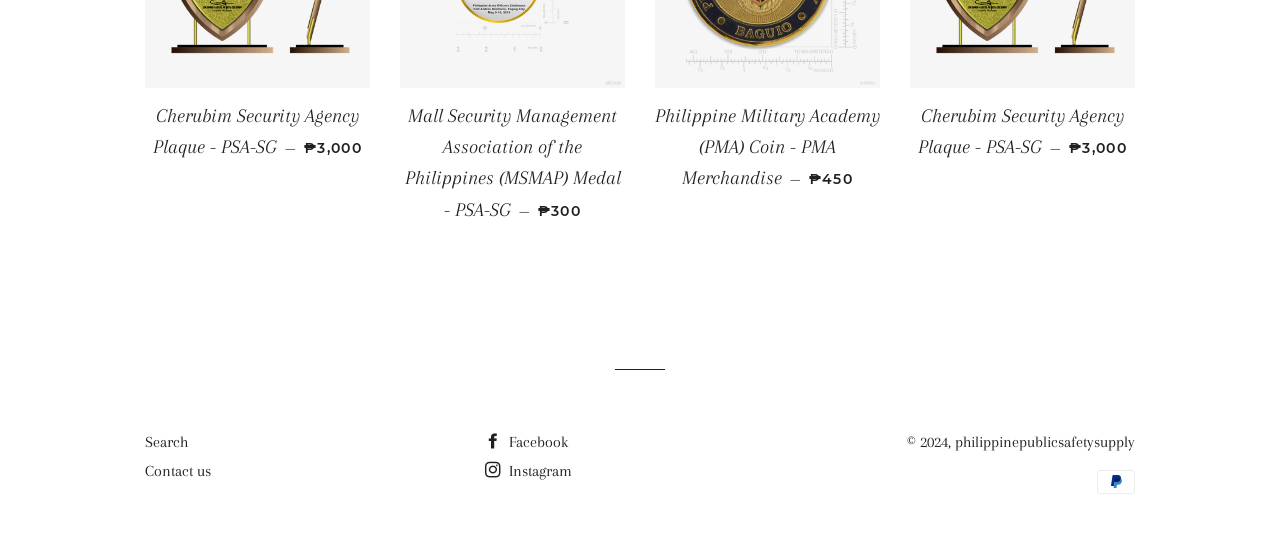Show the bounding box coordinates for the element that needs to be clicked to execute the following instruction: "View 'Expandable Container House' details". Provide the coordinates in the form of four float numbers between 0 and 1, i.e., [left, top, right, bottom].

None